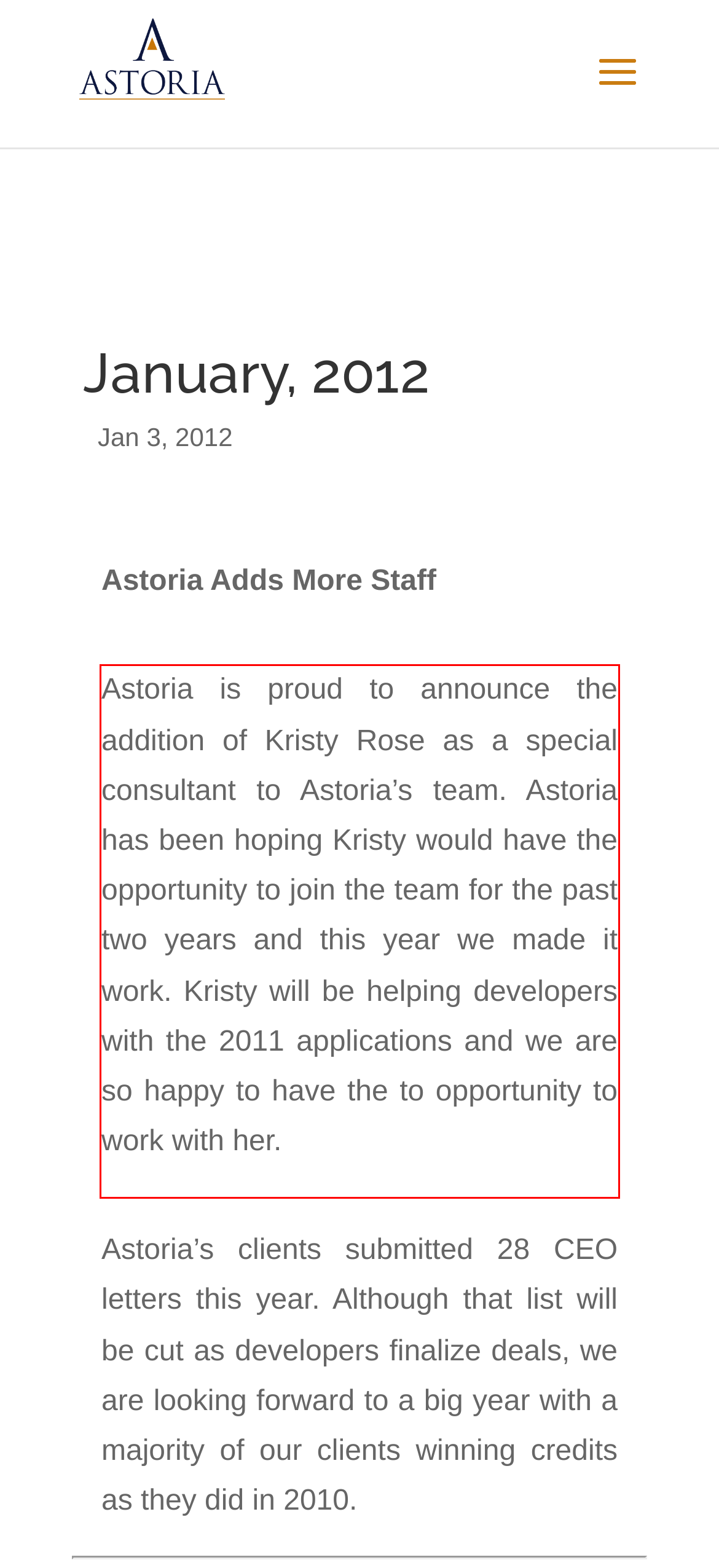Observe the screenshot of the webpage that includes a red rectangle bounding box. Conduct OCR on the content inside this red bounding box and generate the text.

Astoria is proud to announce the addition of Kristy Rose as a special consultant to Astoria’s team. Astoria has been hoping Kristy would have the opportunity to join the team for the past two years and this year we made it work. Kristy will be helping developers with the 2011 applications and we are so happy to have the to opportunity to work with her.